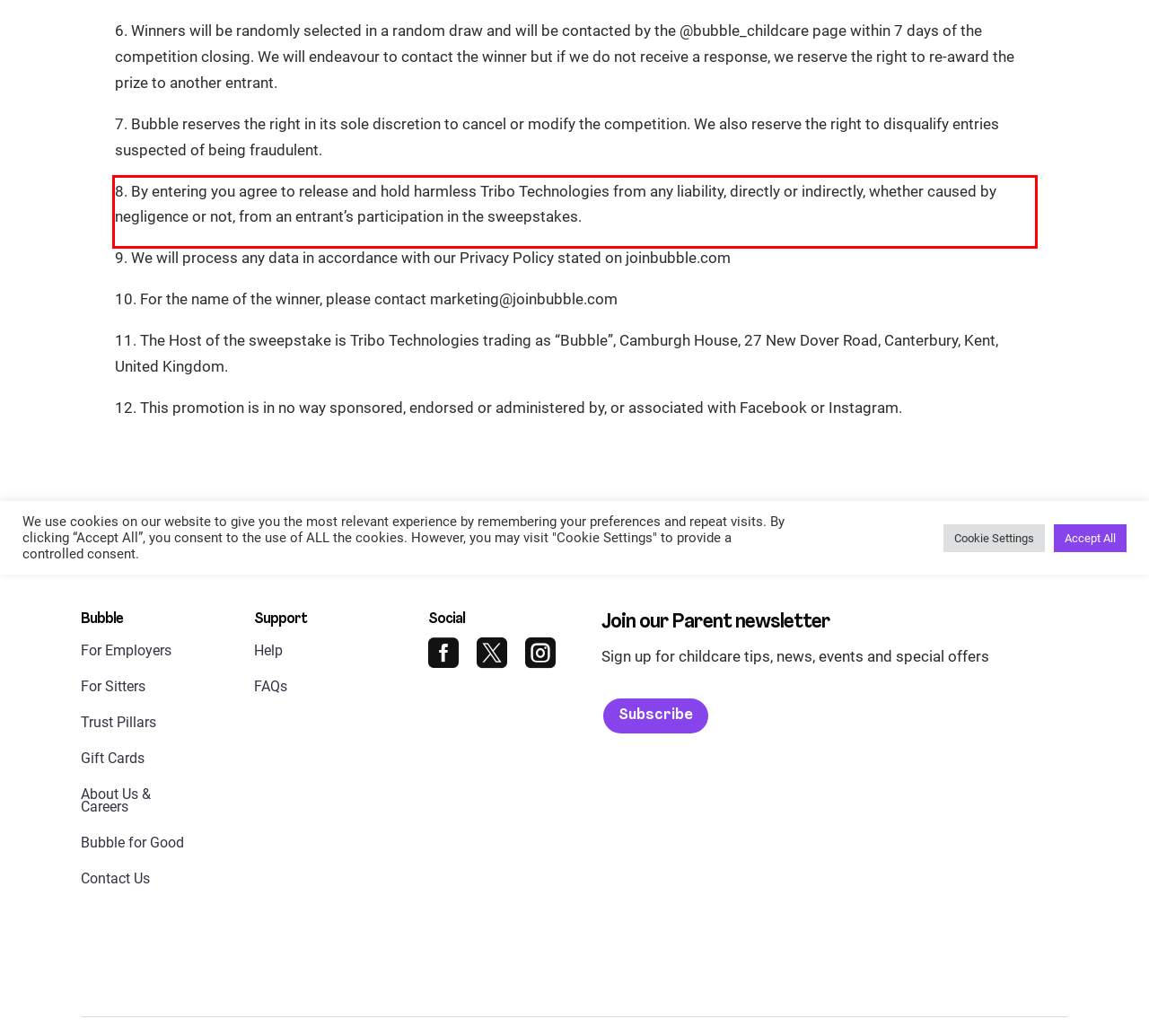Please identify and extract the text content from the UI element encased in a red bounding box on the provided webpage screenshot.

8. By entering you agree to release and hold harmless Tribo Technologies from any liability, directly or indirectly, whether caused by negligence or not, from an entrant’s participation in the sweepstakes.